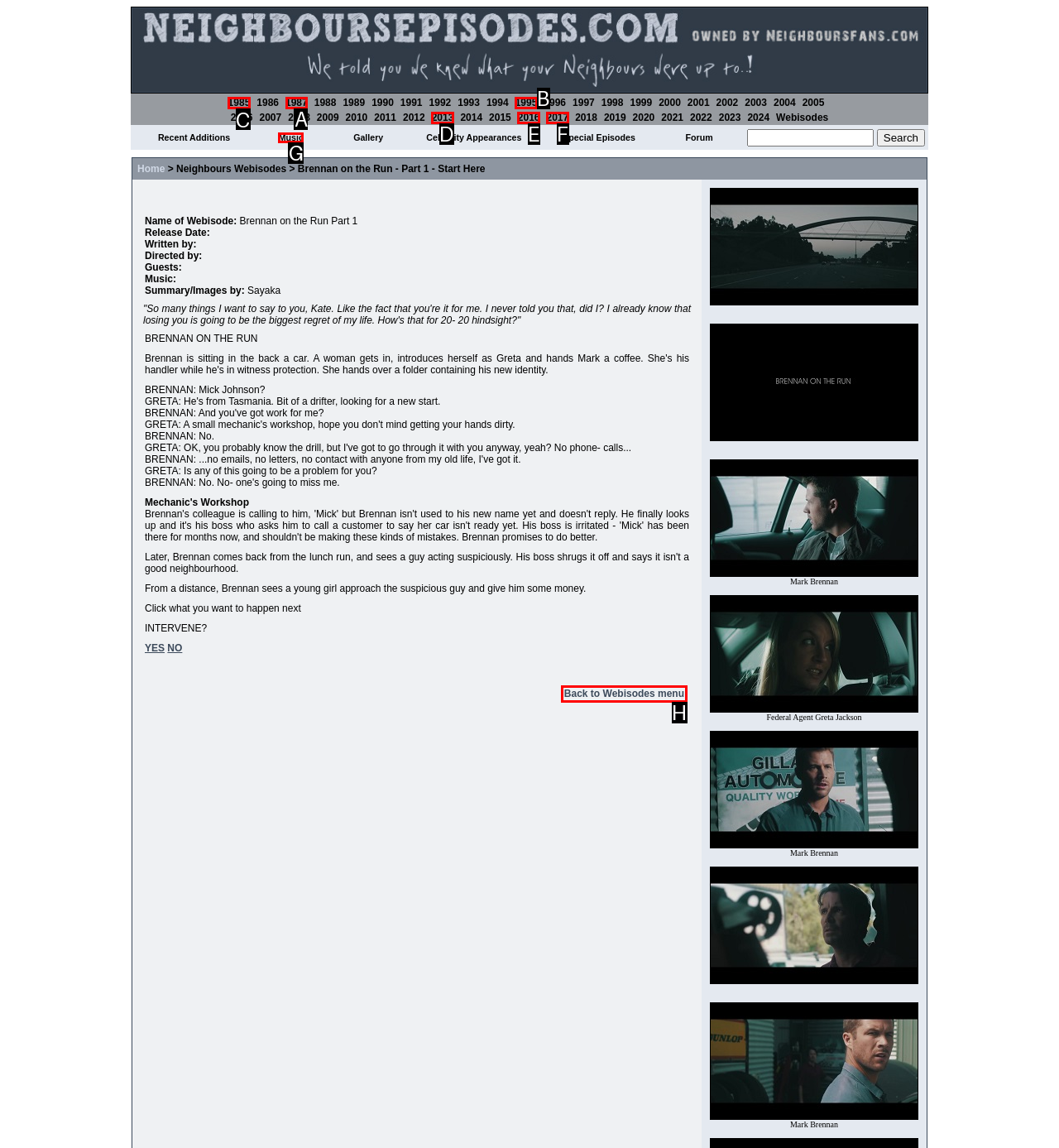Identify the letter of the UI element you should interact with to perform the task: Click on 1985
Reply with the appropriate letter of the option.

C